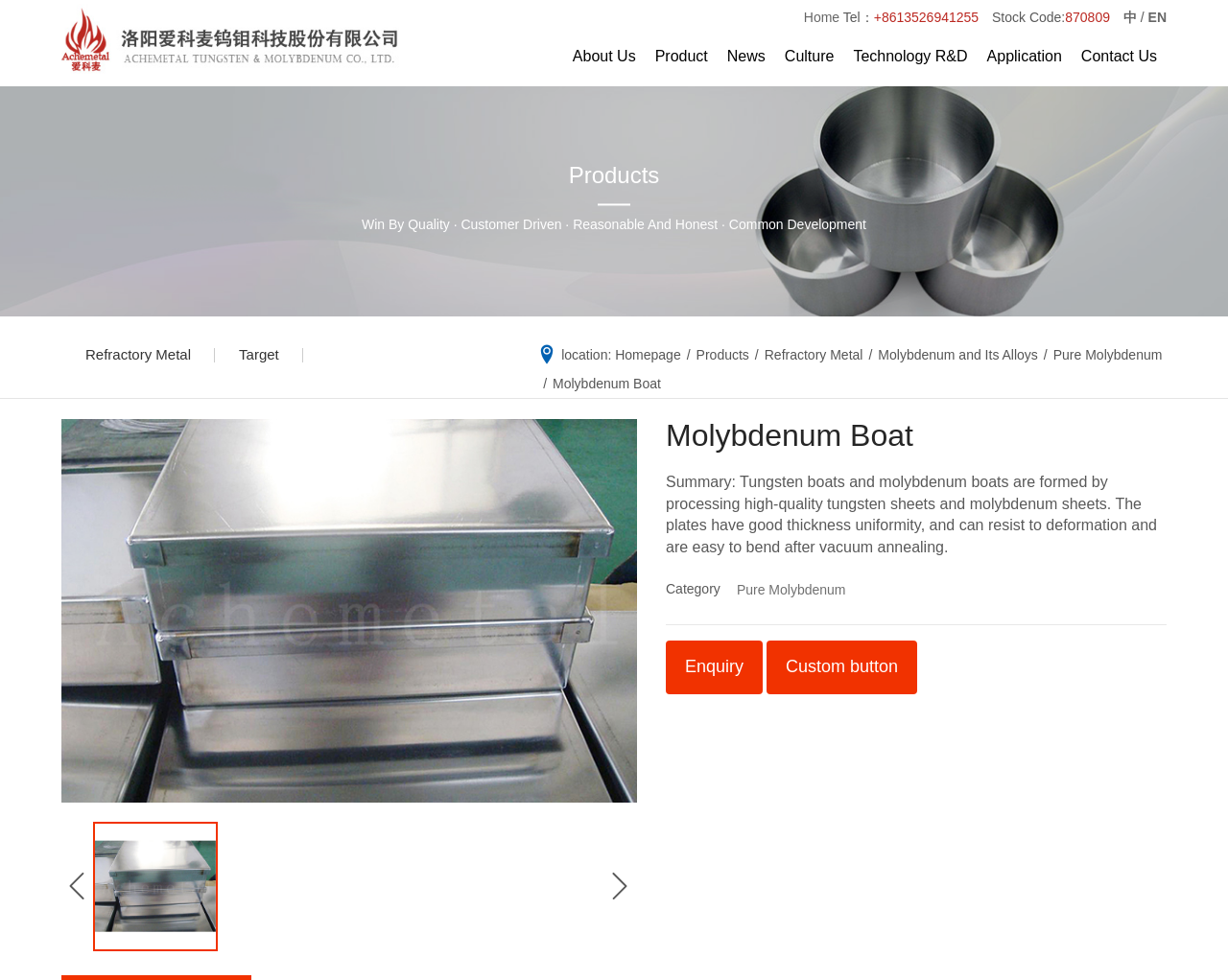Give a succinct answer to this question in a single word or phrase: 
What is the category of the product?

Refractory Metal